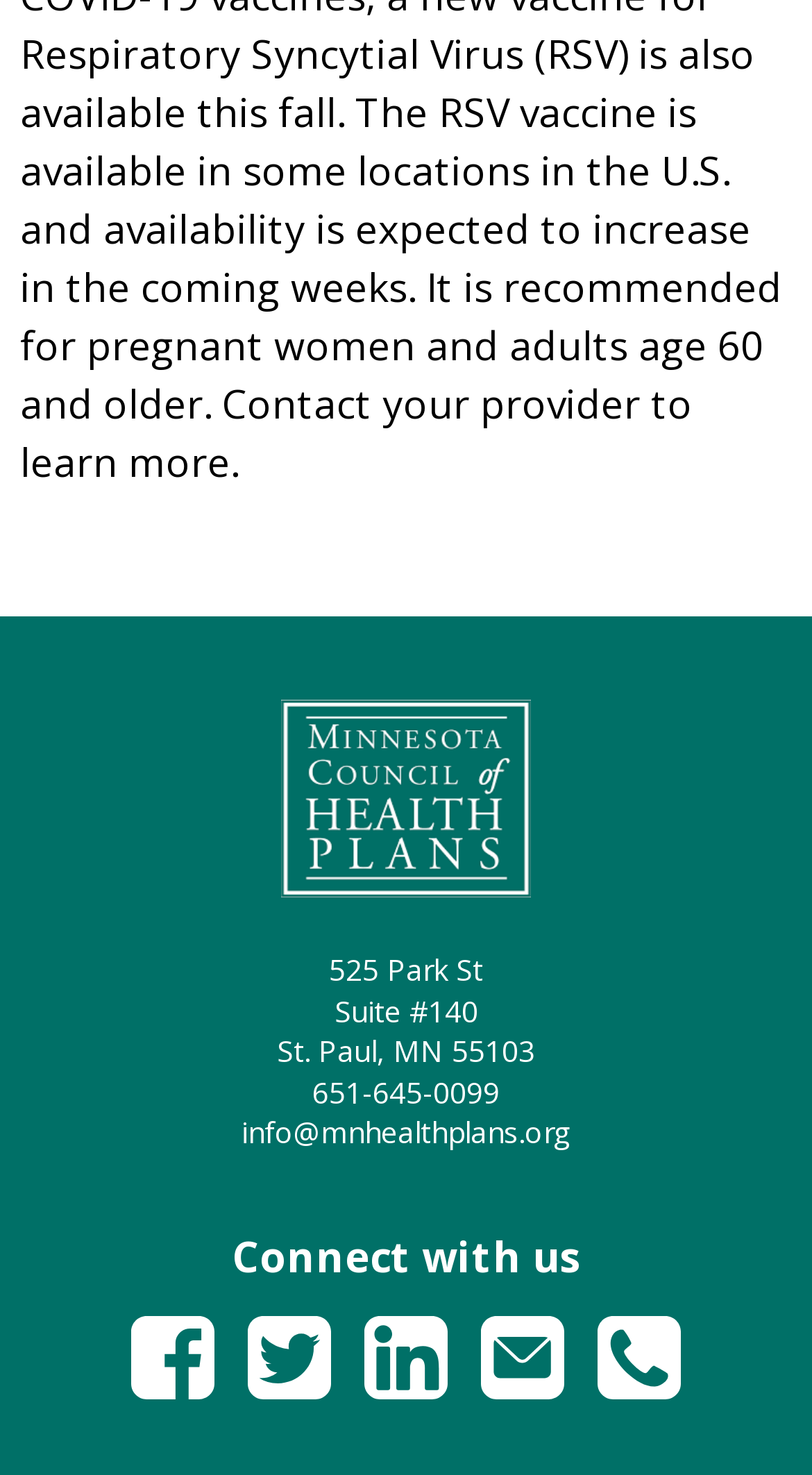What is the phone number to contact the organization?
Based on the screenshot, respond with a single word or phrase.

651-645-0099